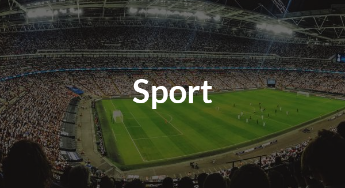Use a single word or phrase to answer this question: 
What is the condition of the pitch?

Well-maintained